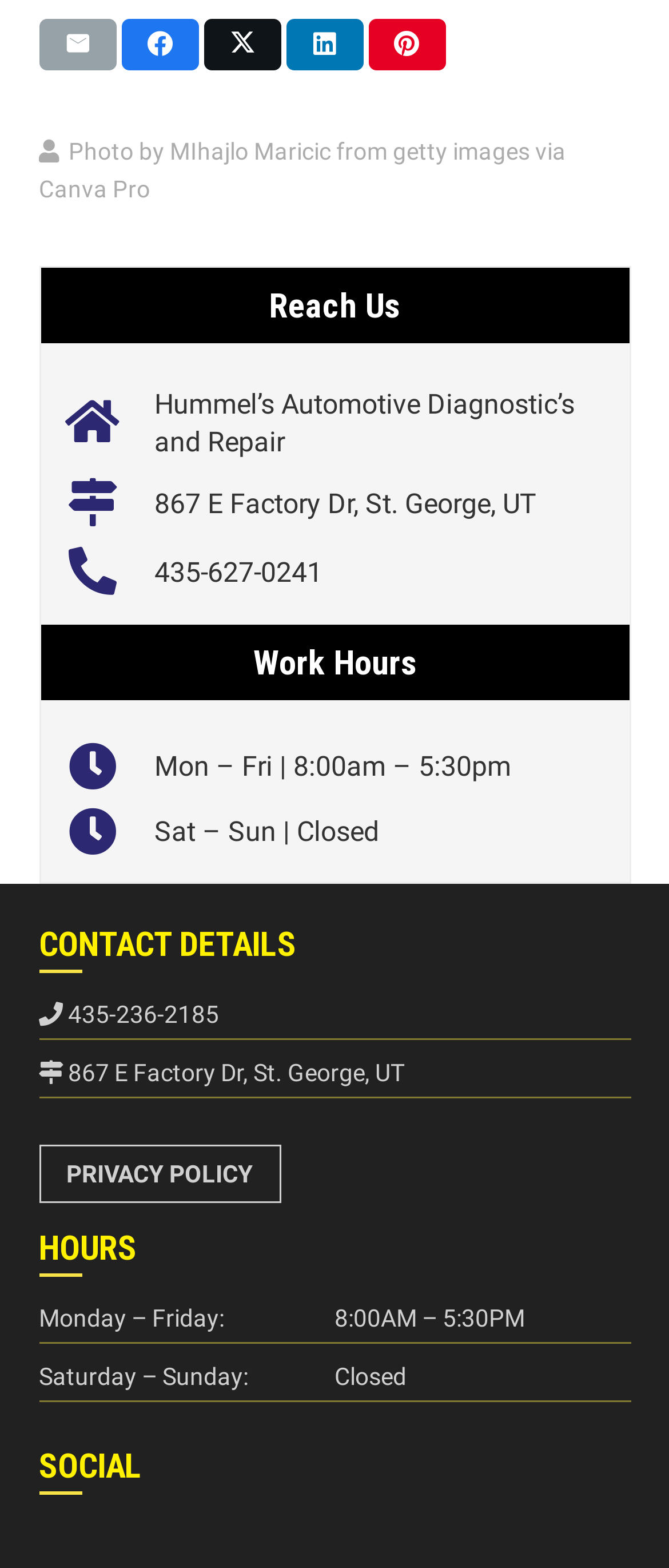Find and indicate the bounding box coordinates of the region you should select to follow the given instruction: "Email this".

[0.058, 0.012, 0.173, 0.044]